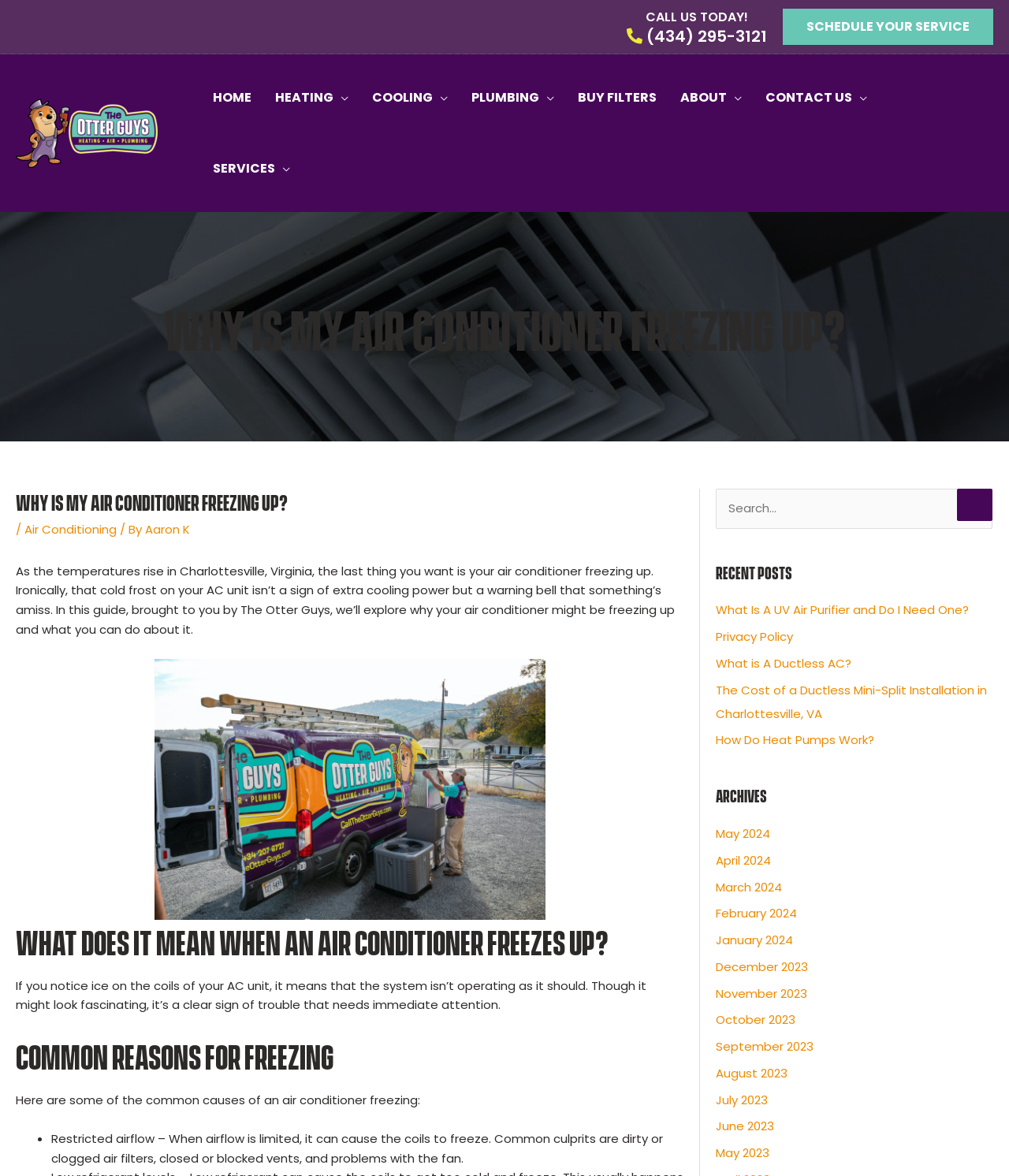Determine the bounding box coordinates (top-left x, top-left y, bottom-right x, bottom-right y) of the UI element described in the following text: SCHEDULE YOUR SERVICE

[0.776, 0.008, 0.984, 0.038]